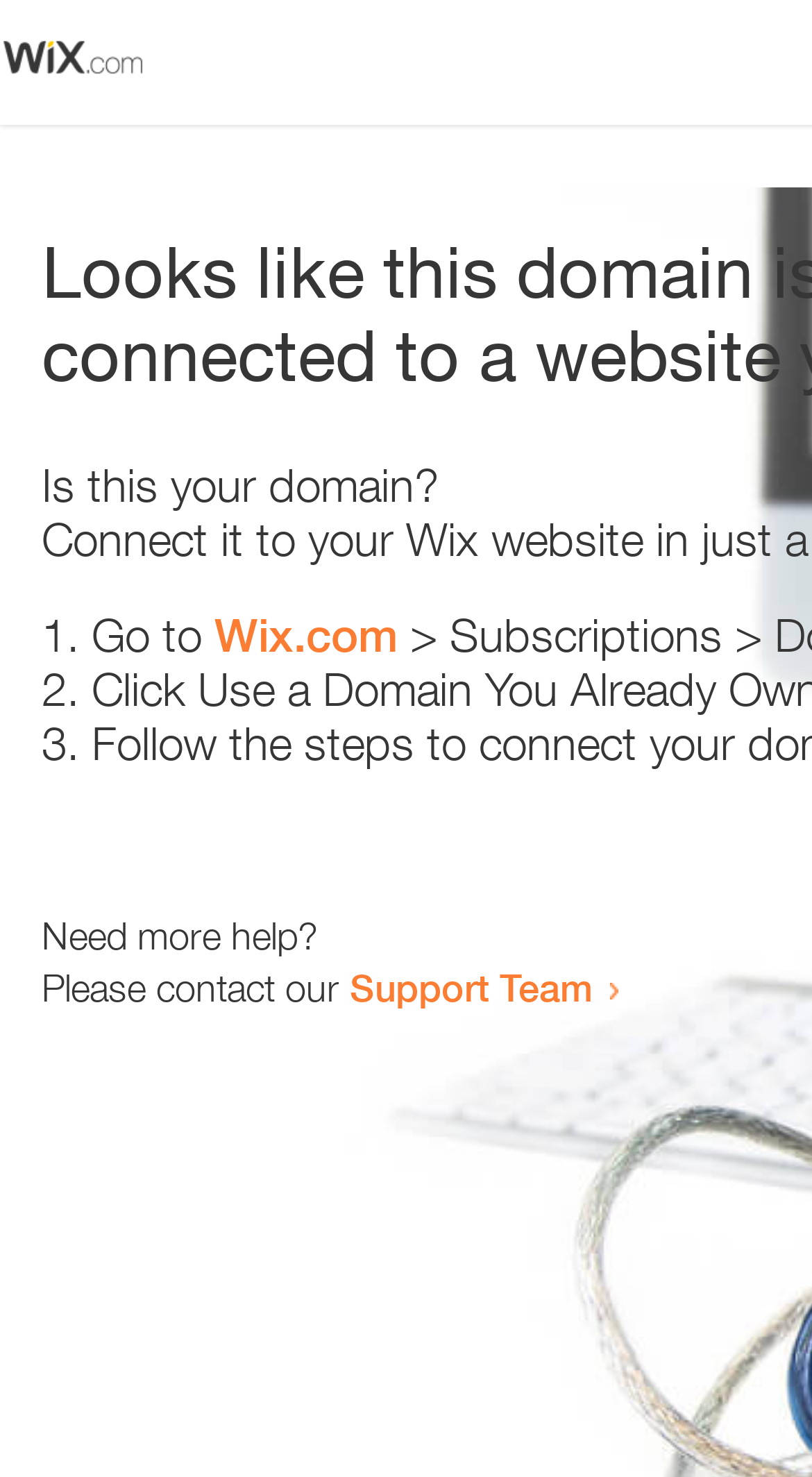Given the element description, predict the bounding box coordinates in the format (top-left x, top-left y, bottom-right x, bottom-right y). Make sure all values are between 0 and 1. Here is the element description: Wix.com

[0.264, 0.412, 0.49, 0.448]